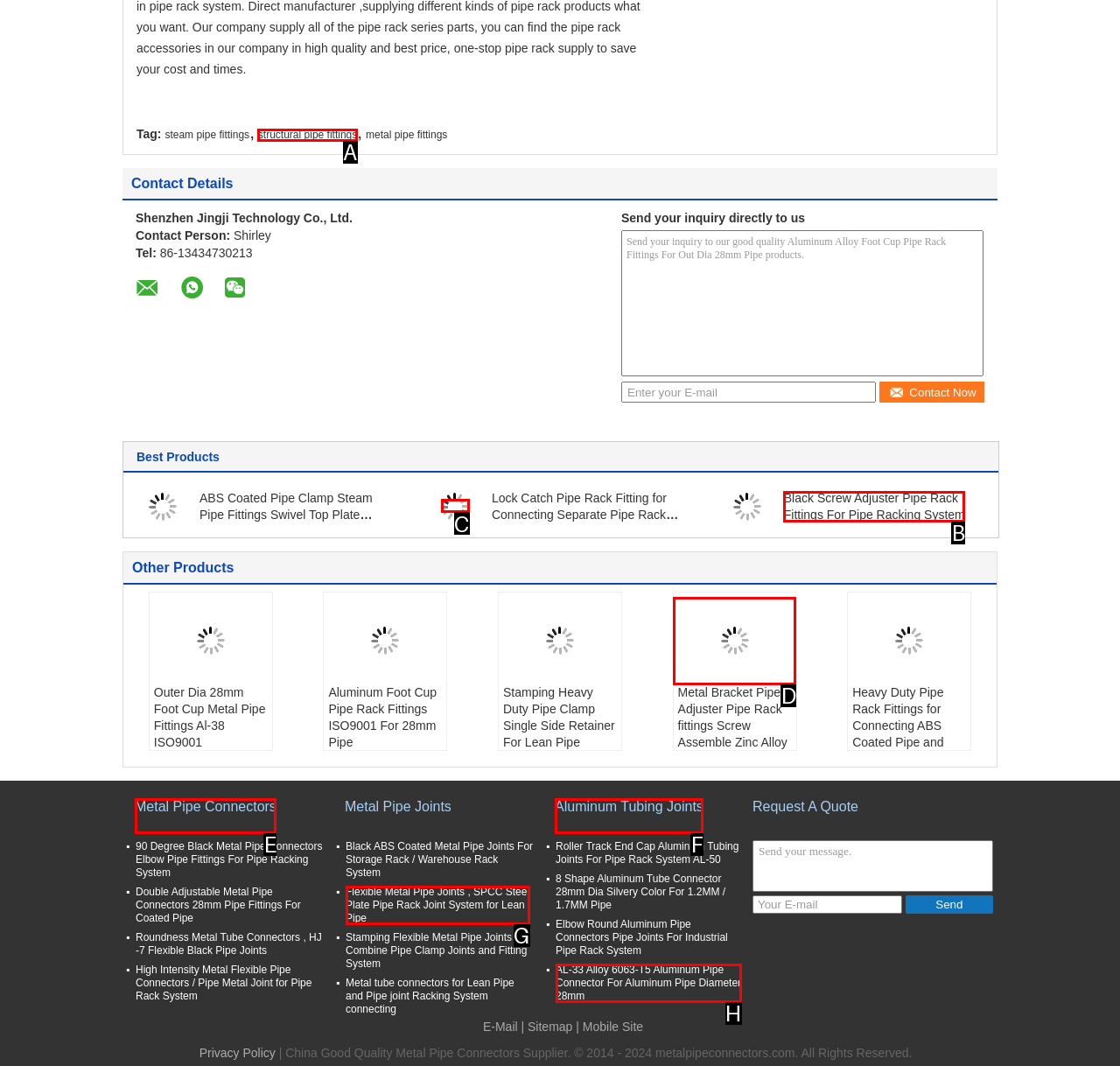Indicate the HTML element to be clicked to accomplish this task: View the 'Lock Catch Pipe Rack Fitting for Connecting Separate Pipe Rack Products Free' product Respond using the letter of the correct option.

C